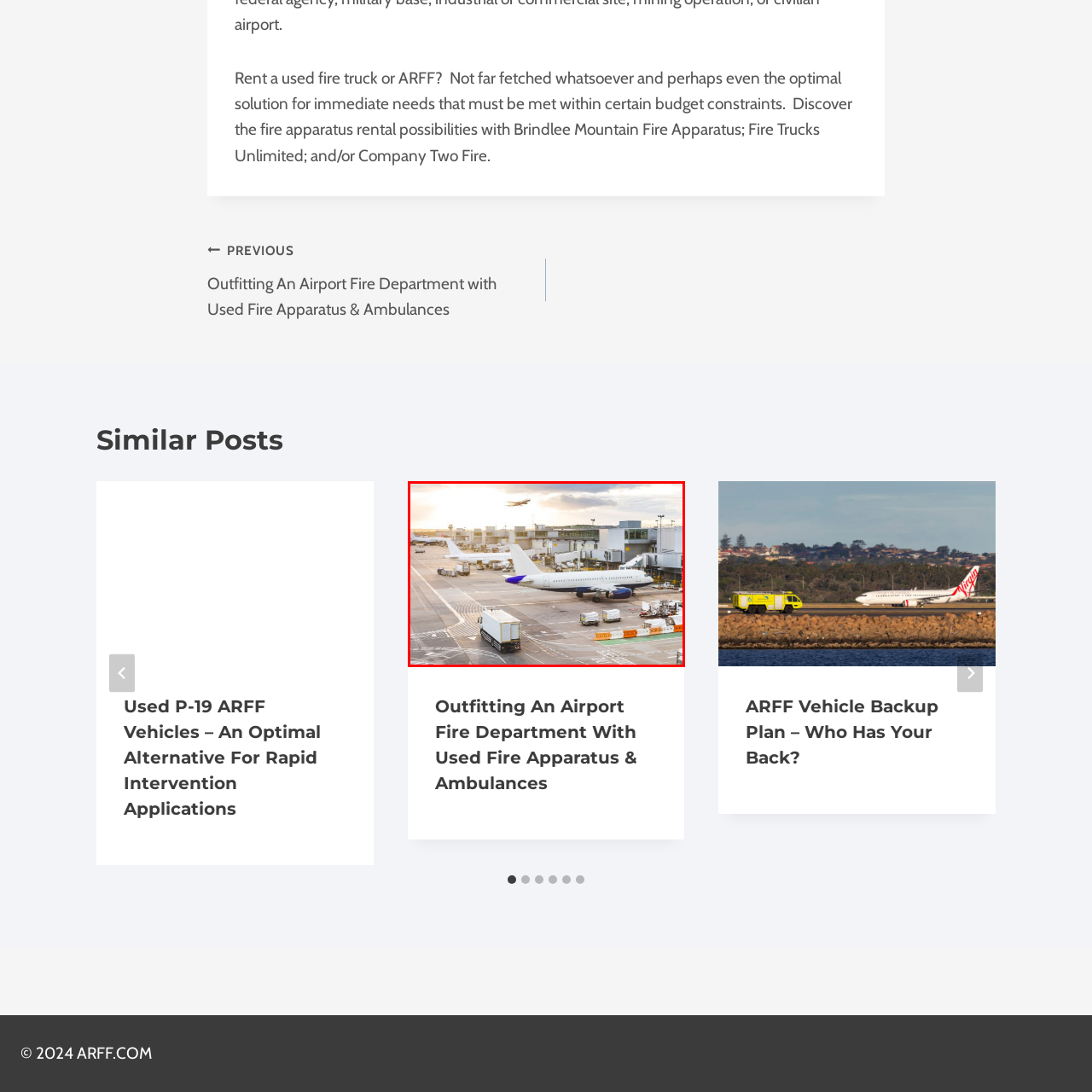Please look at the image within the red bounding box and provide a detailed answer to the following question based on the visual information: What is happening to the plane in the distance?

The caption describes a plane taking off in the distance, soaring into the colorful evening sky, which suggests that it is departing from the airport.